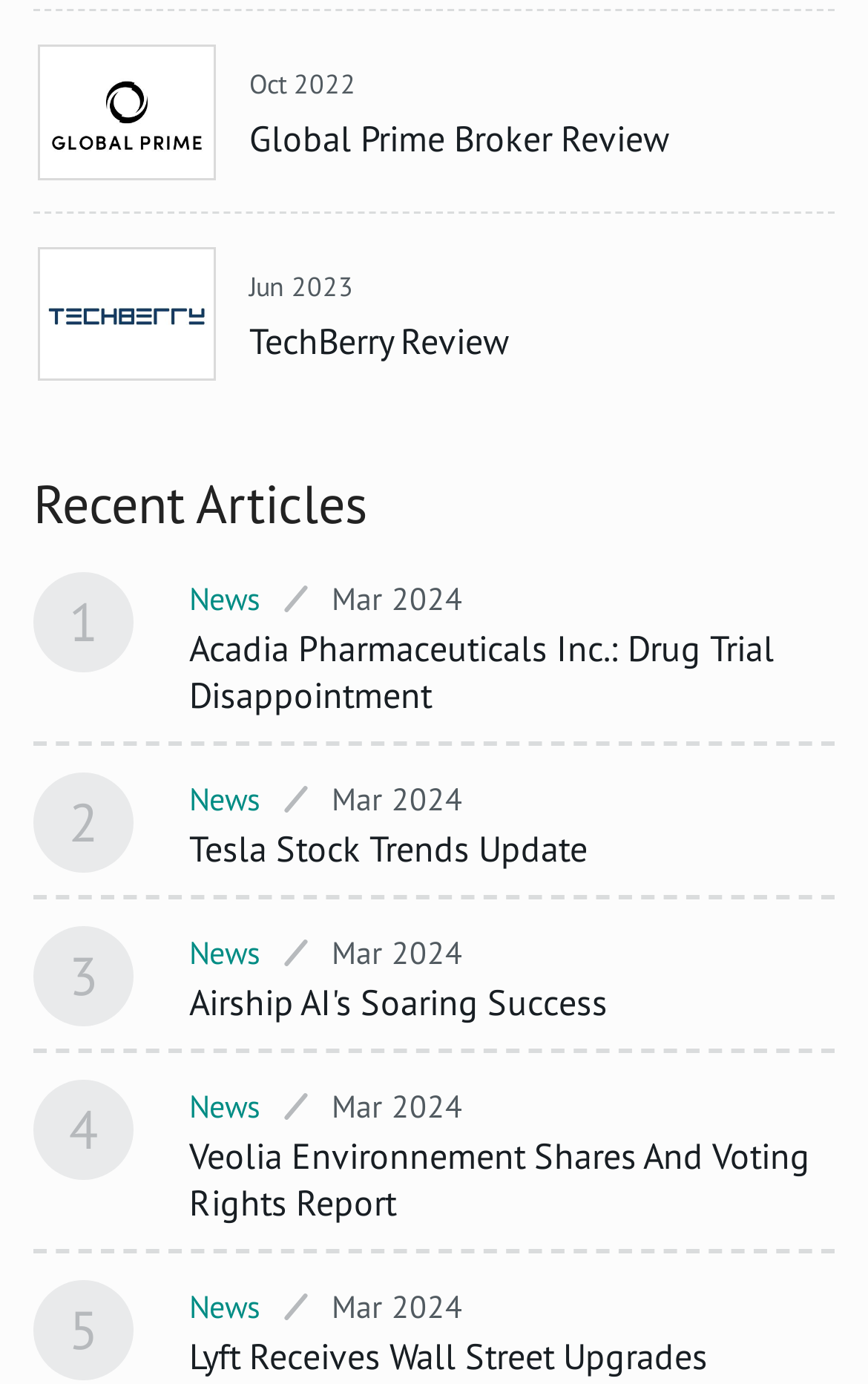How many articles are listed under 'Recent Articles'?
Based on the visual content, answer with a single word or a brief phrase.

5